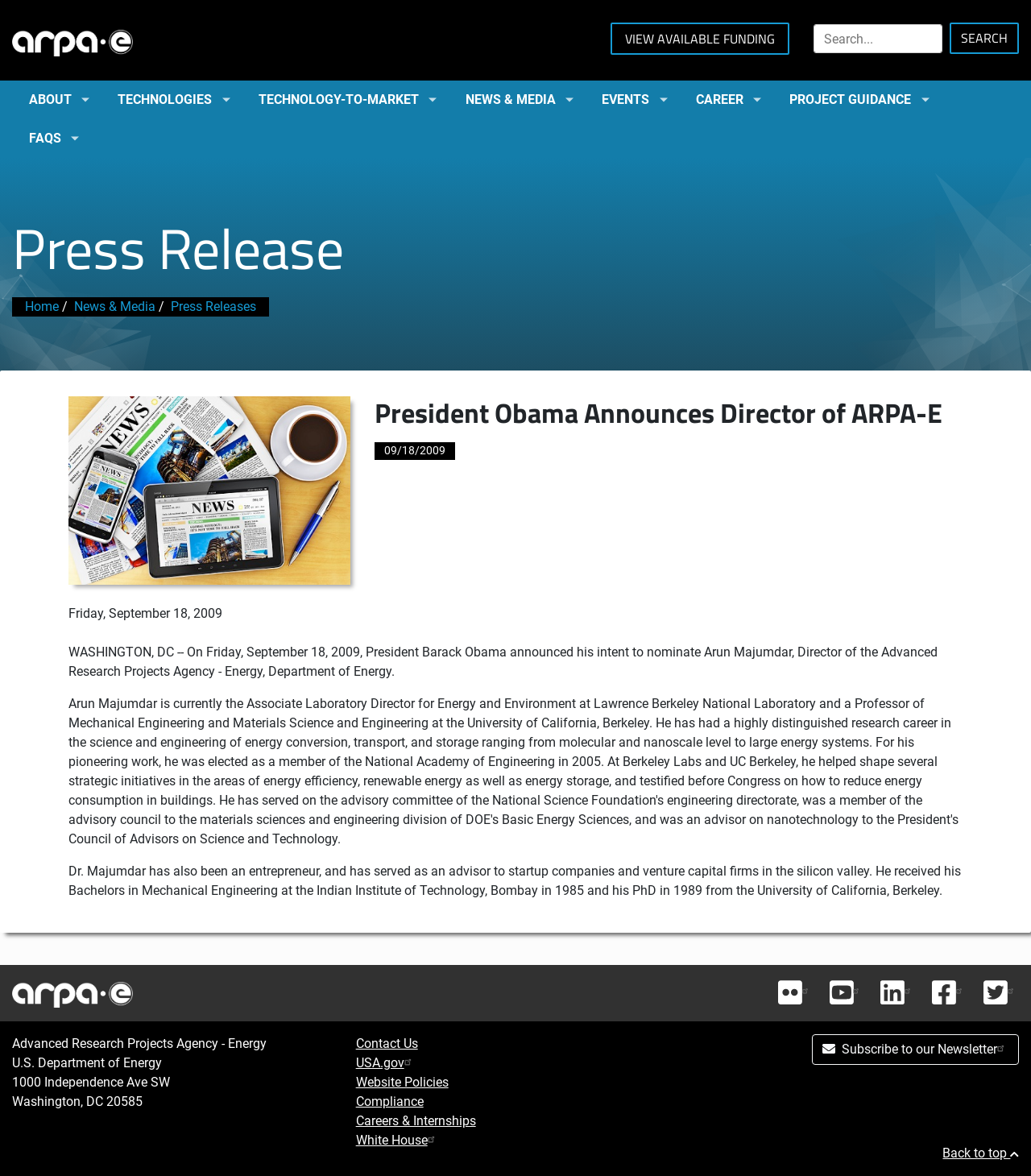What is the text of the first link on the webpage?
Give a one-word or short-phrase answer derived from the screenshot.

Skip to main content